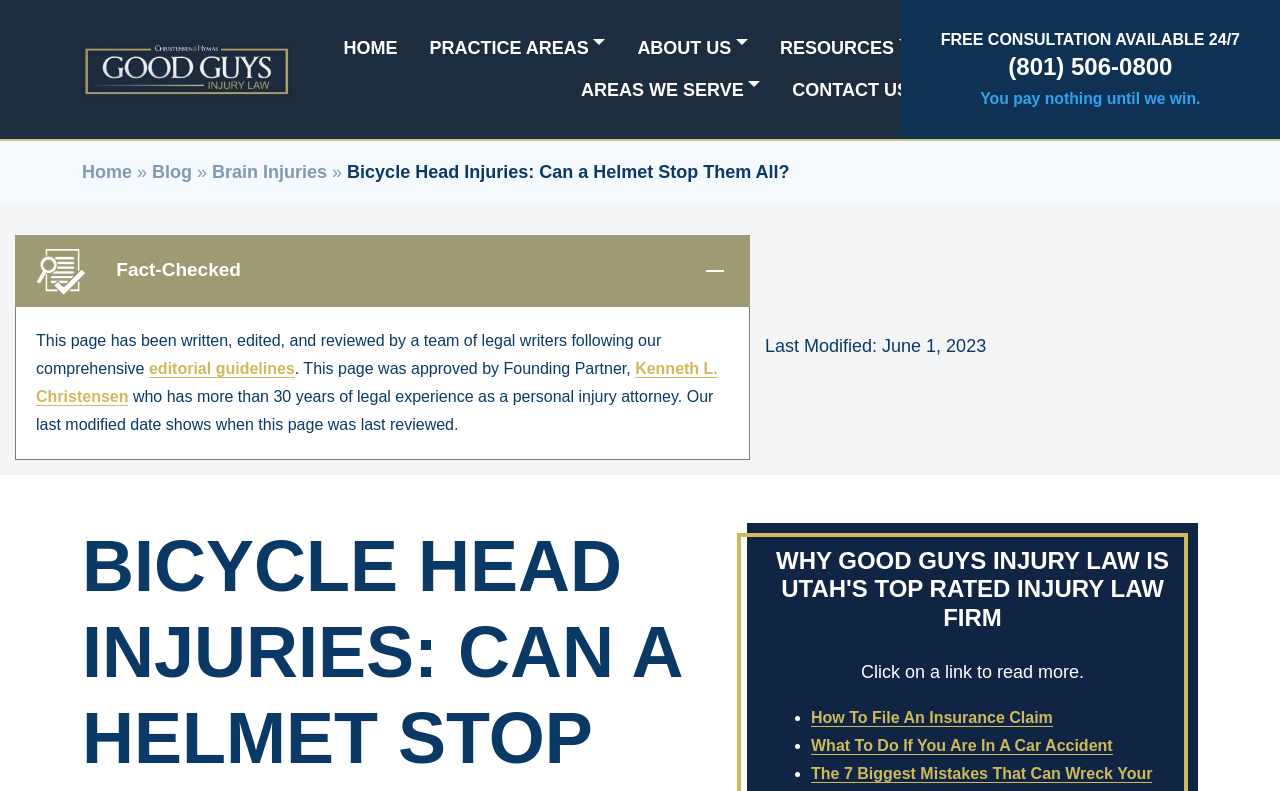Give a one-word or one-phrase response to the question: 
What is the last modified date of the webpage?

June 1, 2023